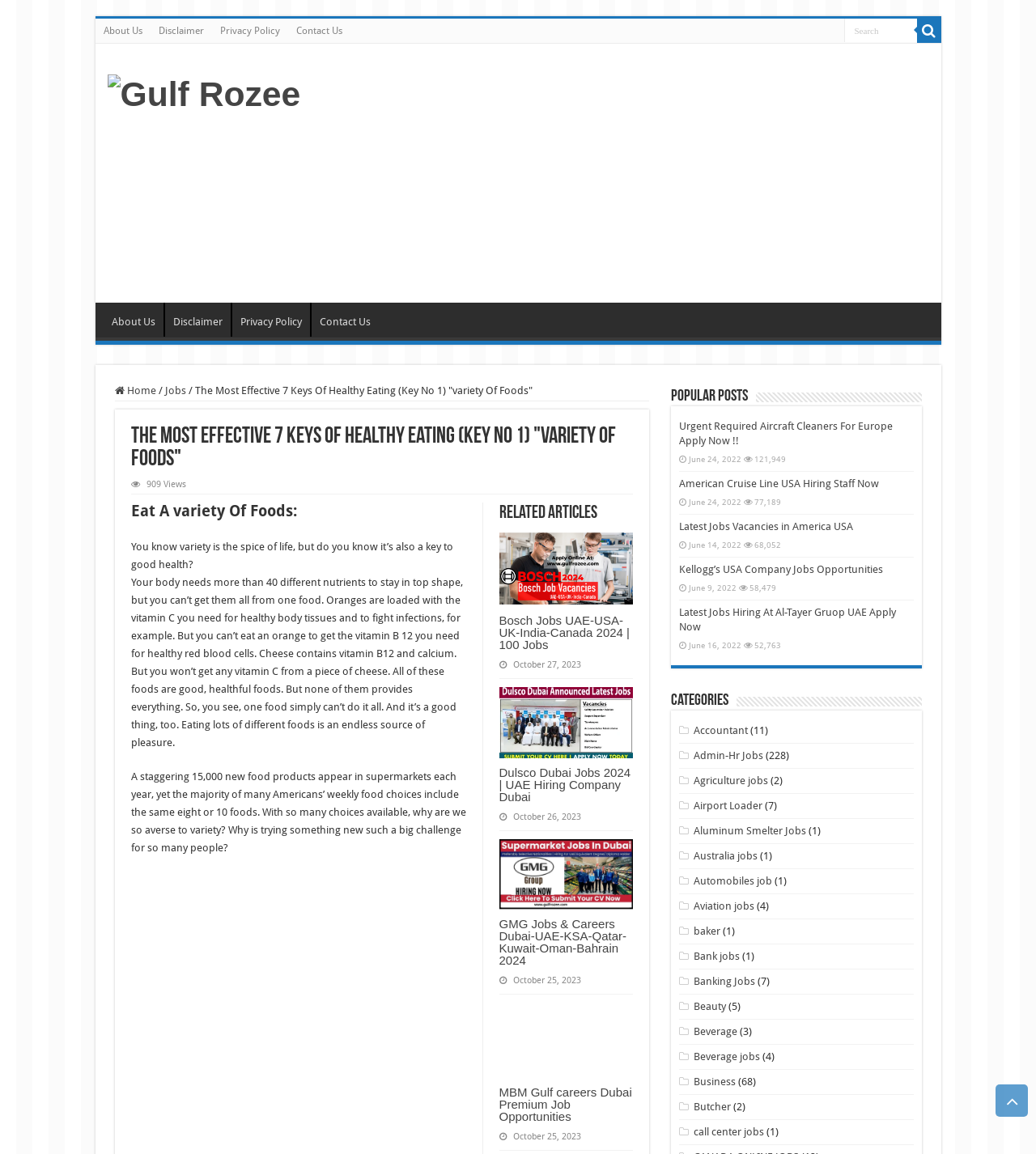Determine the bounding box coordinates of the region I should click to achieve the following instruction: "Go to About Us page". Ensure the bounding box coordinates are four float numbers between 0 and 1, i.e., [left, top, right, bottom].

[0.092, 0.016, 0.145, 0.037]